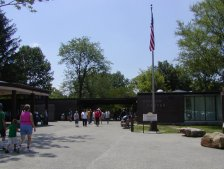Use a single word or phrase to answer the question: What is the condition of the sky in the image?

Clear